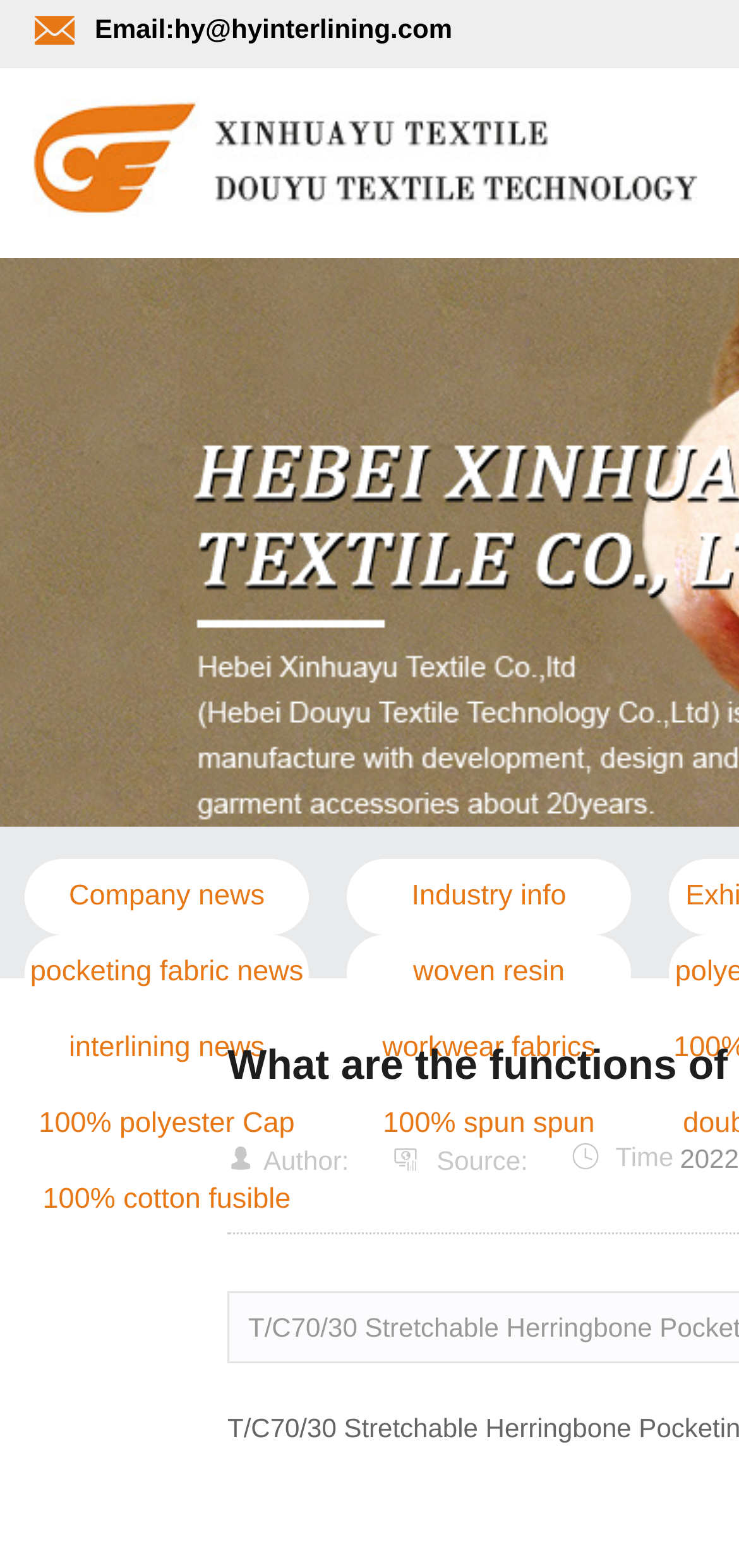Use a single word or phrase to answer the question:
What is the company name?

Hebei Douyu Textile Technology Co.,Ltd